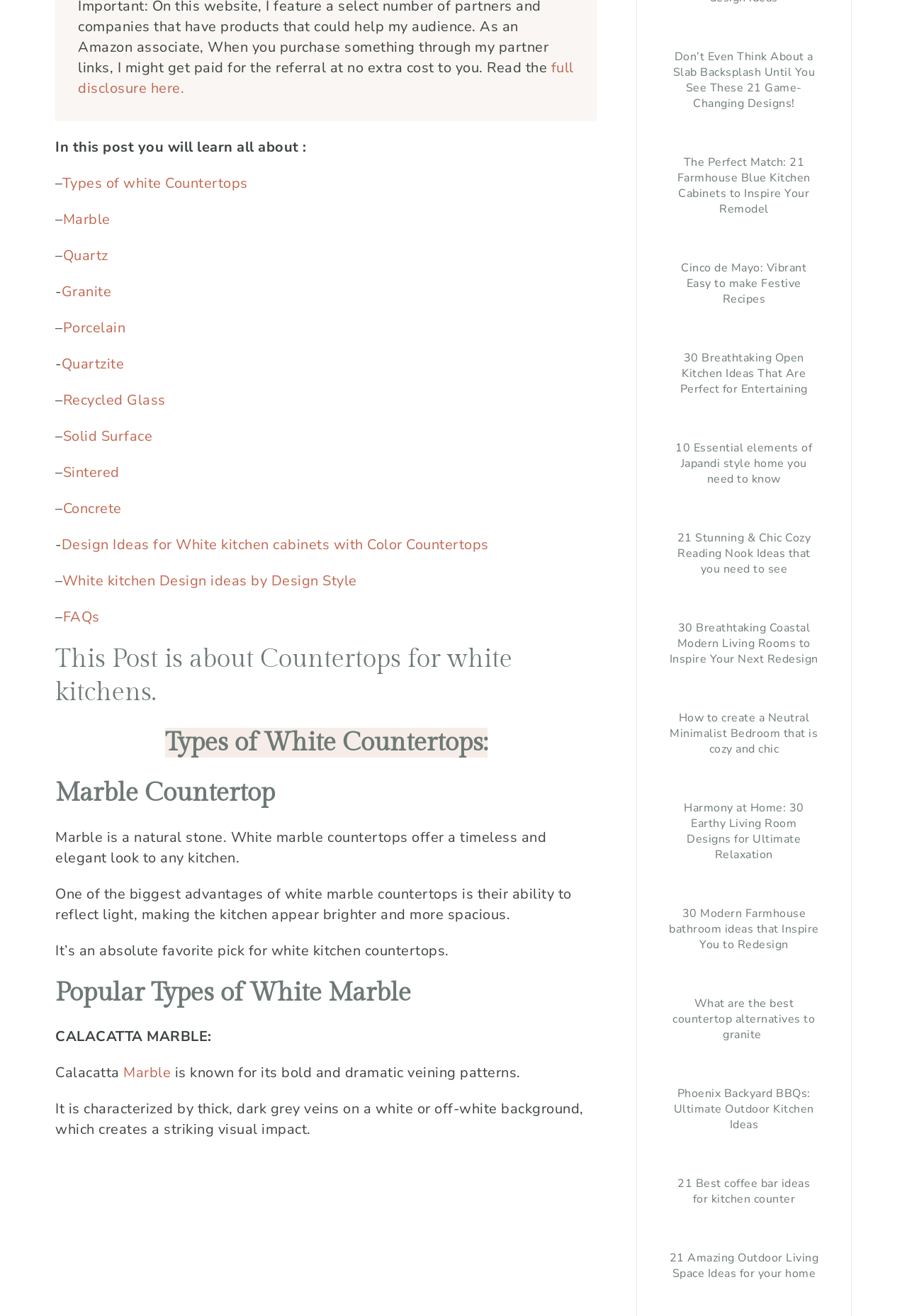Using the element description: "ERIC KIM", determine the bounding box coordinates for the specified UI element. The coordinates should be four float numbers between 0 and 1, [left, top, right, bottom].

None